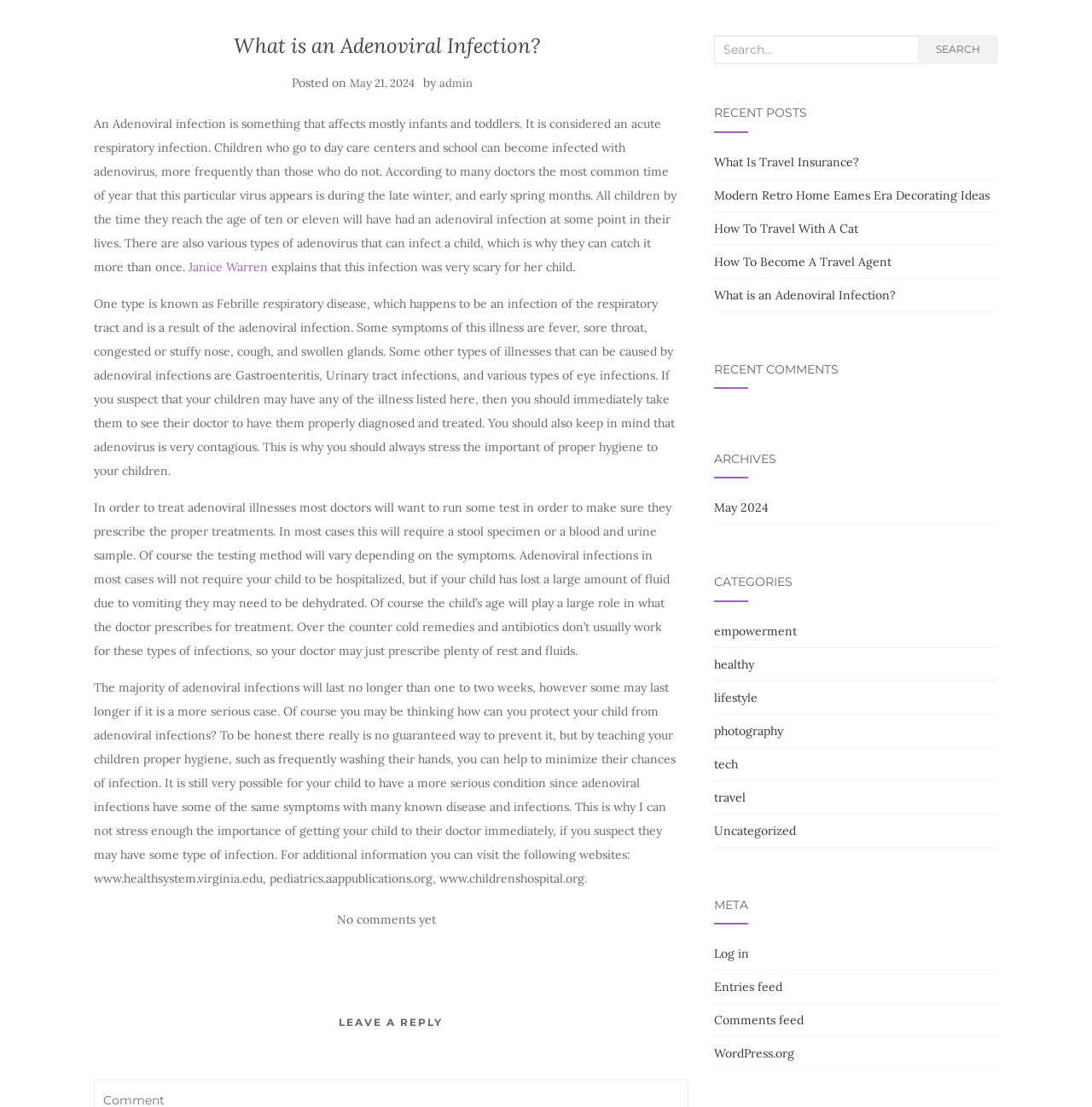Predict the bounding box coordinates of the UI element that matches this description: "What Is Travel Insurance?". The coordinates should be in the format [left, top, right, bottom] with each value between 0 and 1.

[0.654, 0.139, 0.786, 0.153]